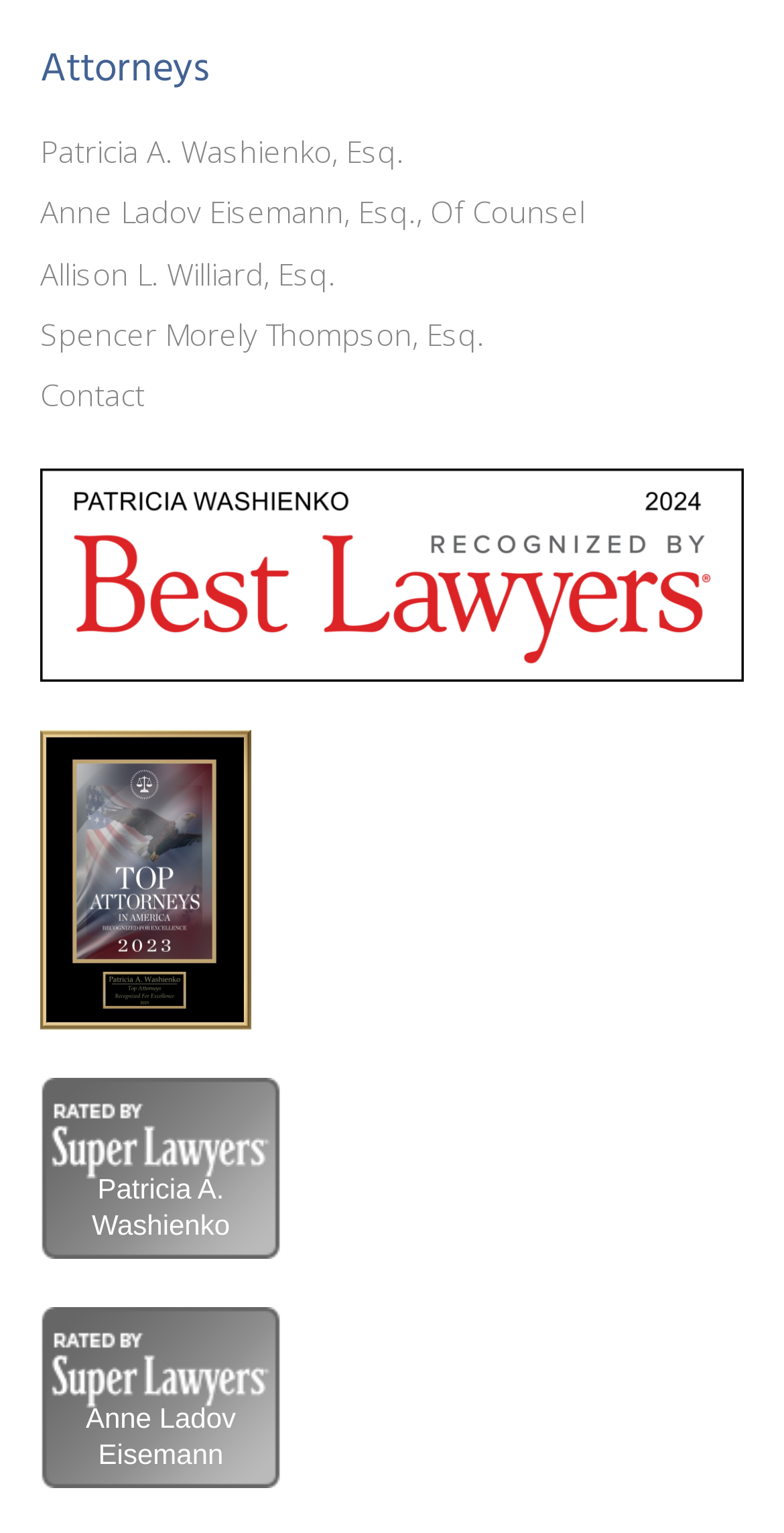Analyze the image and answer the question with as much detail as possible: 
What is the profession of Patricia A. Washienko?

Based on the webpage, Patricia A. Washienko is listed as an attorney, as indicated by the 'Esq.' suffix in her name.